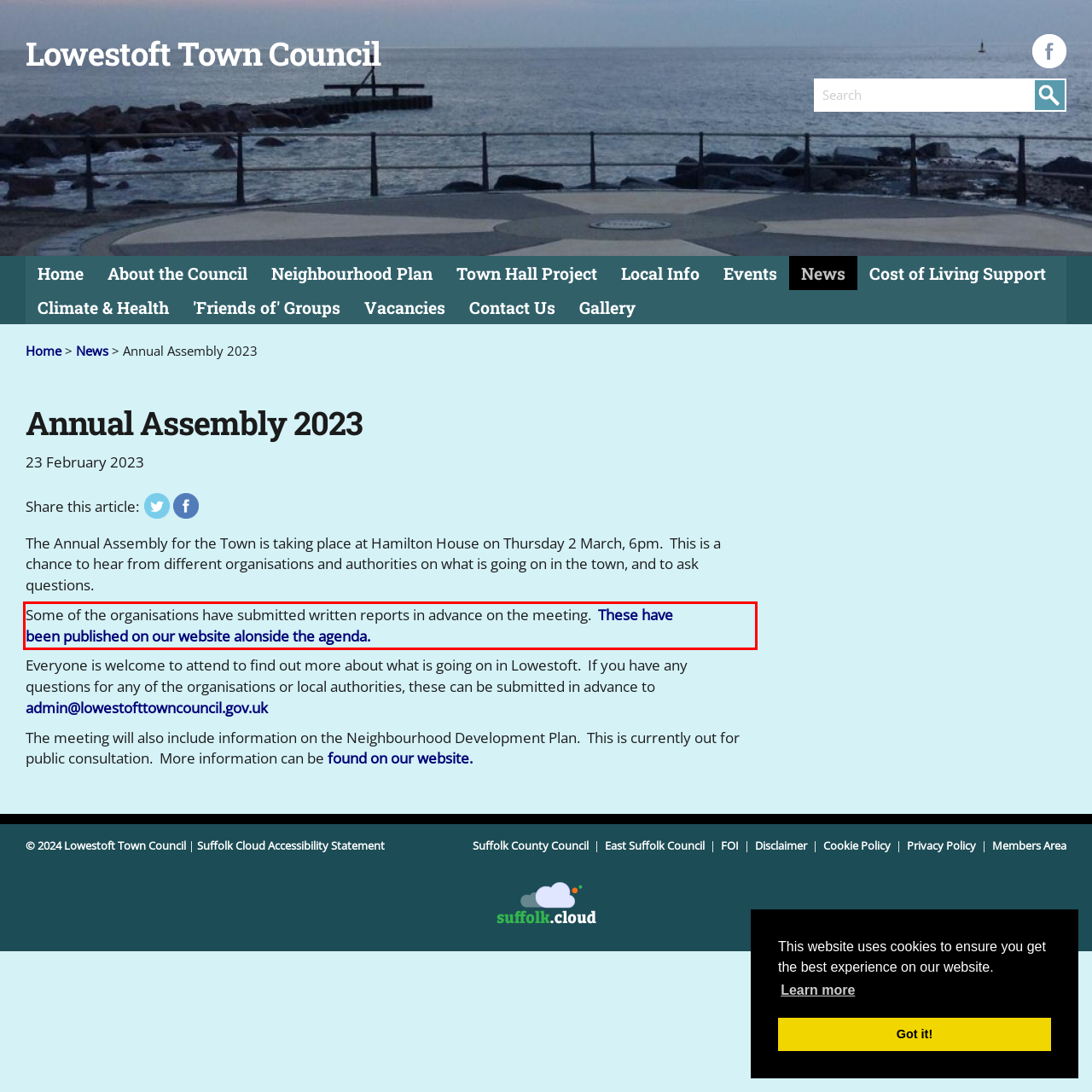Identify the text within the red bounding box on the webpage screenshot and generate the extracted text content.

Some of the organisations have submitted written reports in advance on the meeting. These have been published on our website alonside the agenda.